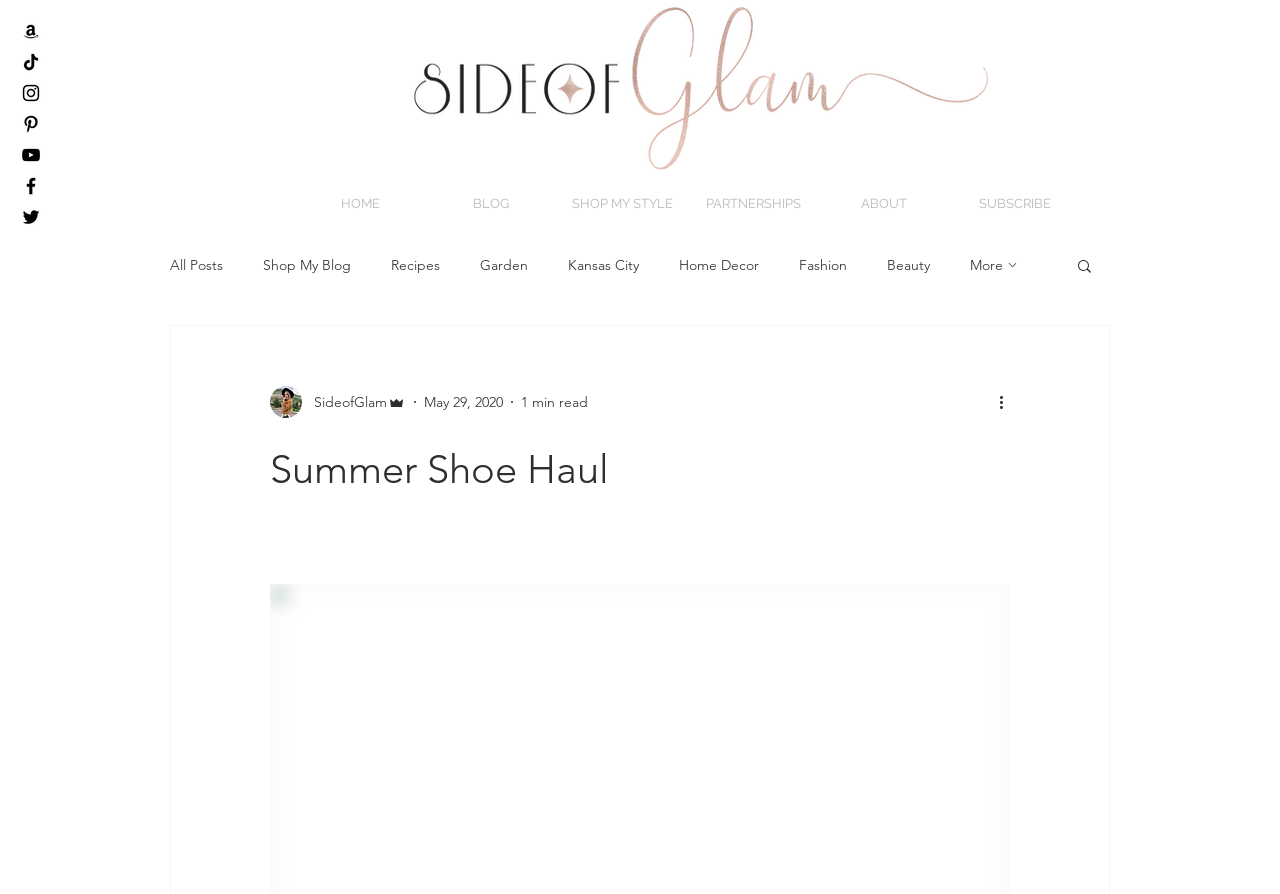Pinpoint the bounding box coordinates of the clickable element to carry out the following instruction: "View more blog posts."

[0.758, 0.285, 0.798, 0.308]